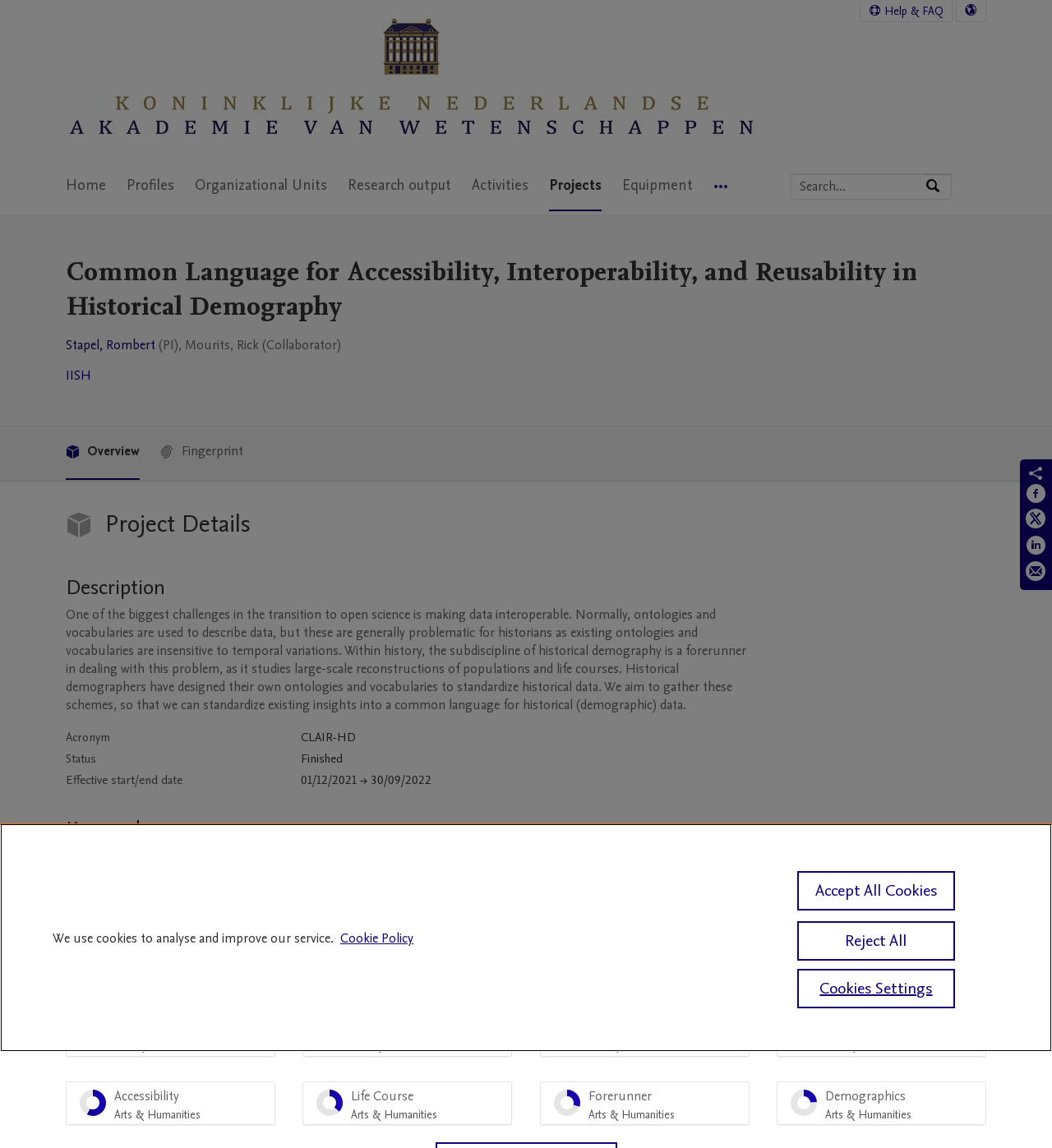Determine the bounding box coordinates of the area to click in order to meet this instruction: "Share on Facebook".

[0.975, 0.421, 0.995, 0.443]